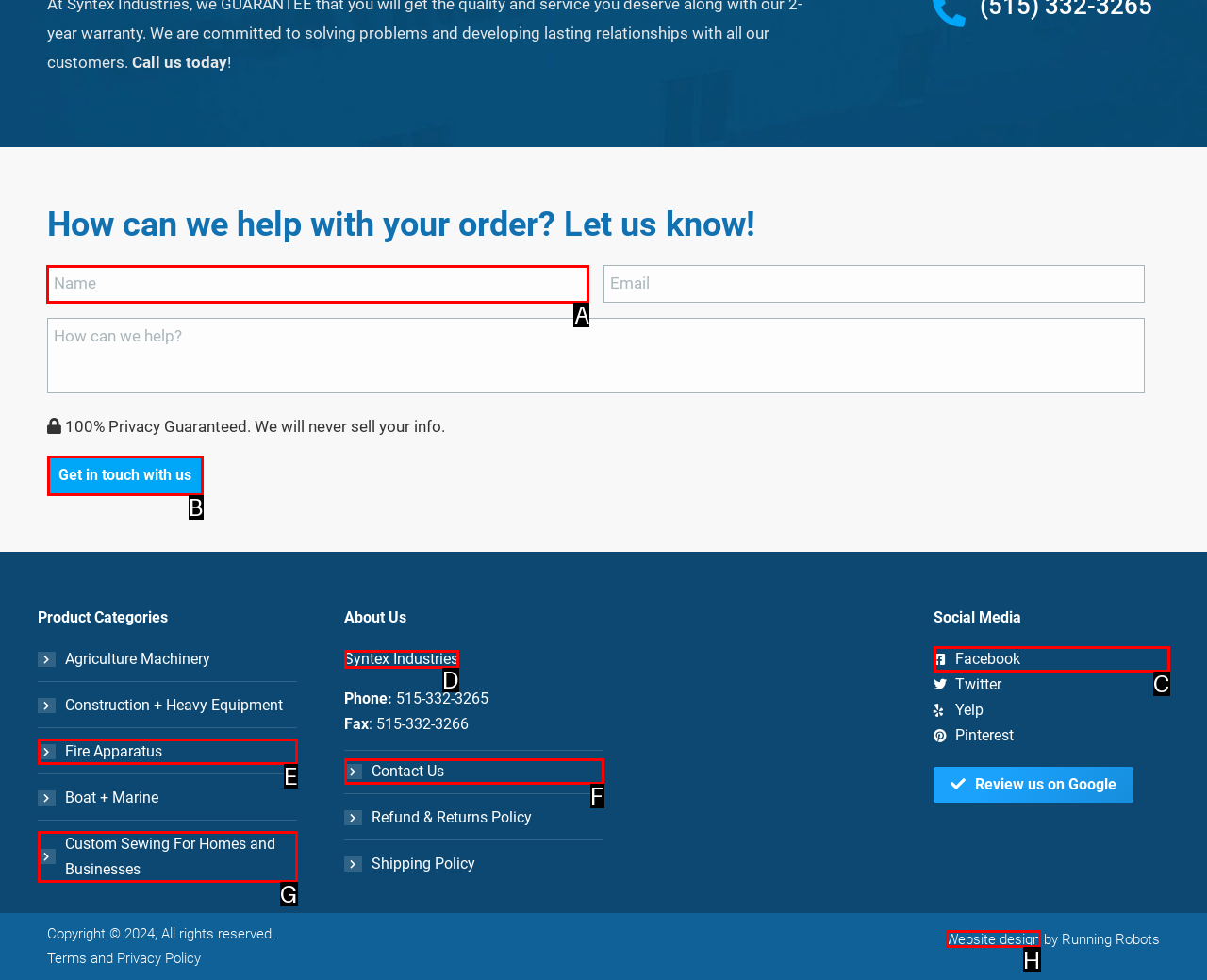Select the correct UI element to complete the task: Enter your order details
Please provide the letter of the chosen option.

A